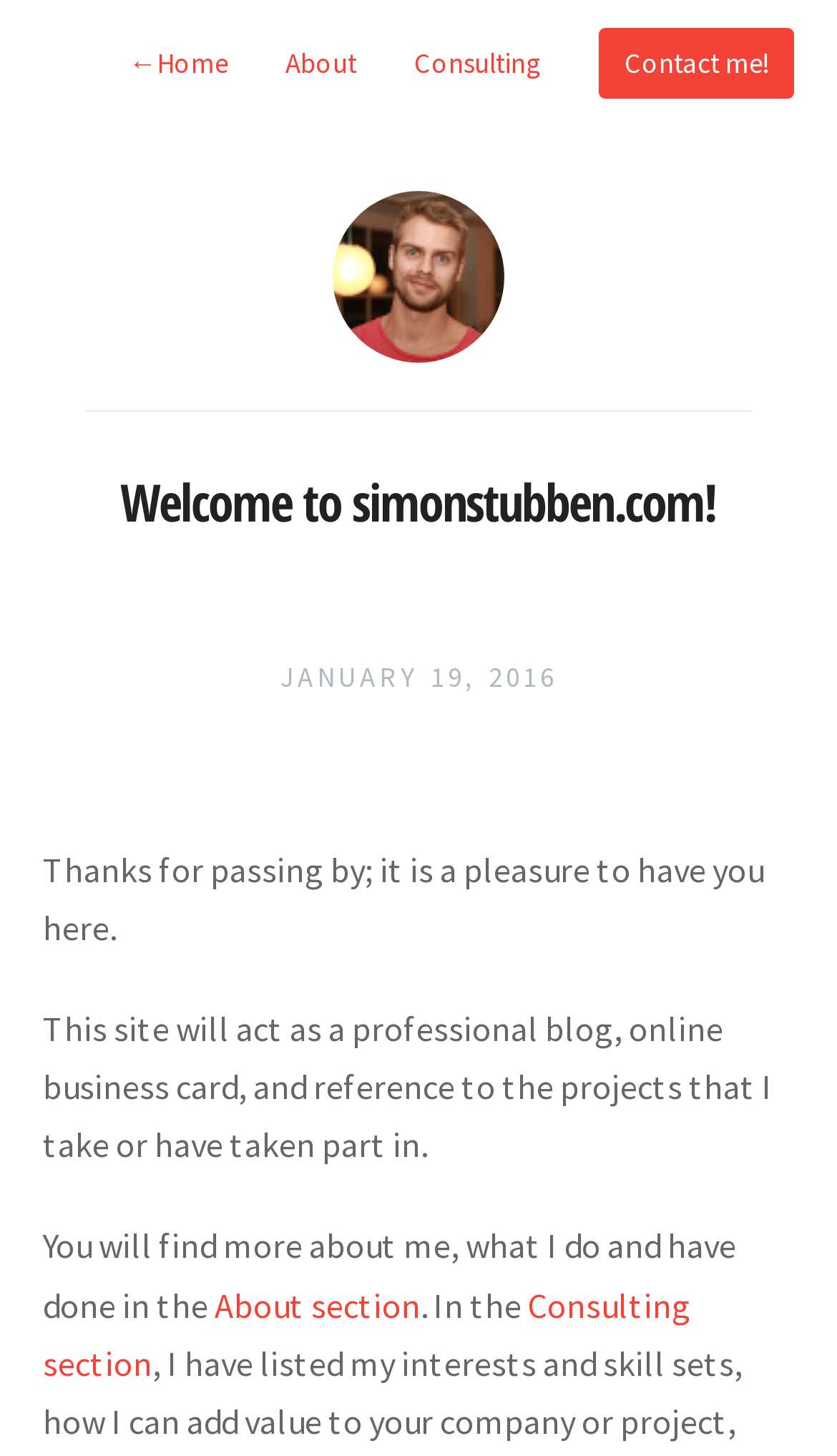Determine the bounding box coordinates of the UI element described below. Use the format (top-left x, top-left y, bottom-right x, bottom-right y) with floating point numbers between 0 and 1: Consulting

[0.464, 0.019, 0.685, 0.068]